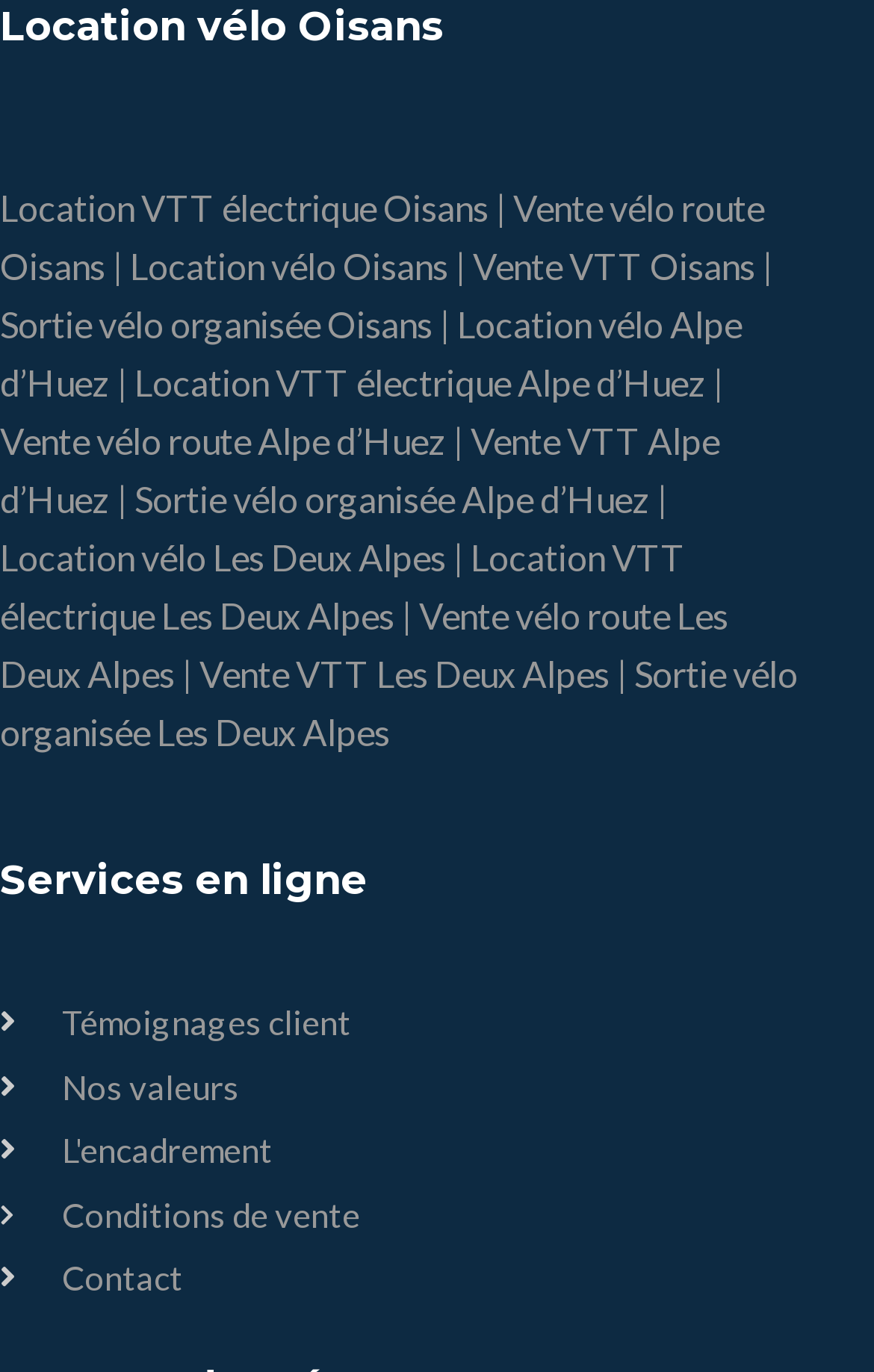Please provide a one-word or phrase answer to the question: 
How many locations are available for bike rental?

3